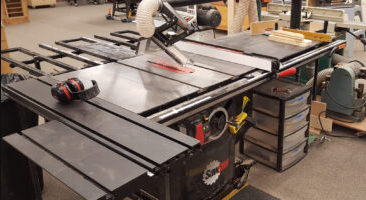Provide a rich and detailed narrative of the image.

The image showcases a high-quality table saw set up in a workshop environment, specifically noted in the context of a guide titled "Best Table Saw For Dado Cuts Top 9 Ranked [2024]." This robust machine features a large, flat work surface with adjustable side extensions, allowing for versatility during cuts. The circular blade is positioned prominently, demonstrating its readiness for precise woodwork. Additional equipment, like a dust collection system, can be observed, highlighting the saw’s enhanced functionality and safety features. Nearby are various components like wooden boards and a pair of headphones, indicating an active workspace focused on crafting and woodworking projects. This setup illustrates the importance of having reliable tools for achieving professional-grade cuts, especially for dado applications.